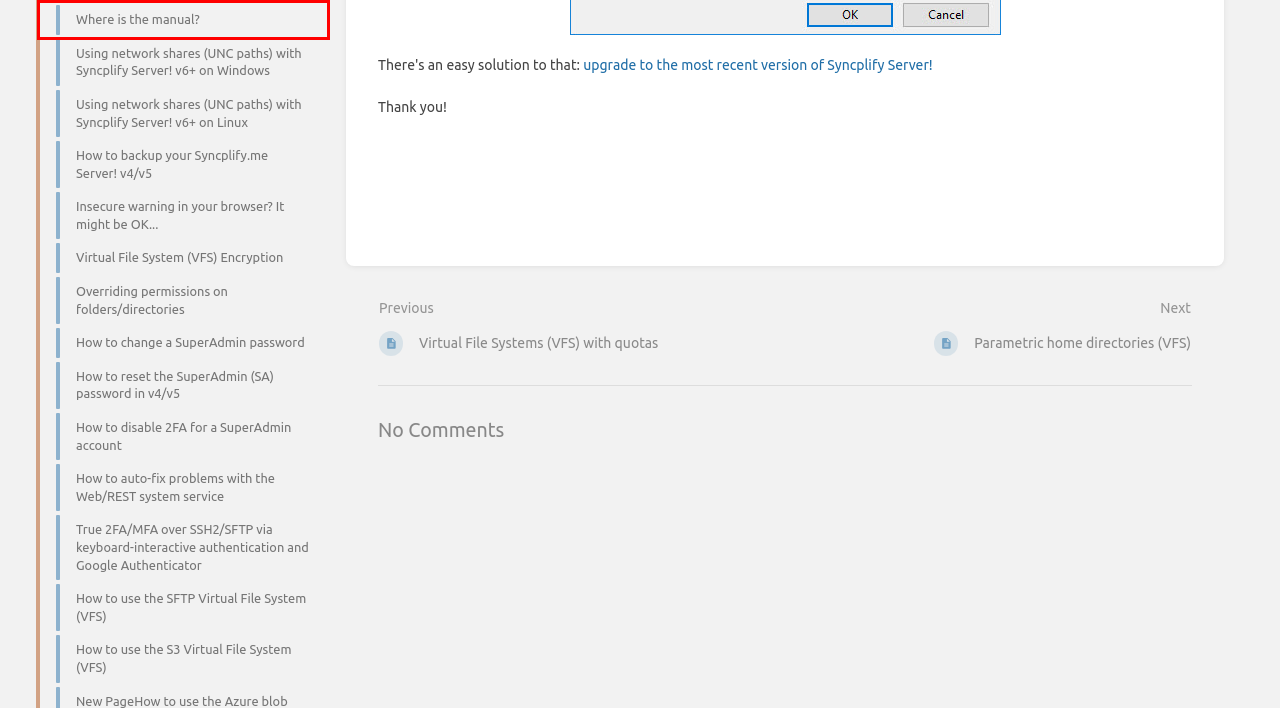You have a screenshot of a webpage with a red bounding box around an element. Choose the best matching webpage description that would appear after clicking the highlighted element. Here are the candidates:
A. True 2FA/MFA over SSH2... | Syncplify Knowledge Base
B. Where is the manual? | Syncplify Knowledge Base
C. How to reset the Super... | Syncplify Knowledge Base
D. Virtual File System (V... | Syncplify Knowledge Base
E. Insecure warning in yo... | Syncplify Knowledge Base
F. Parametric home direct... | Syncplify Knowledge Base
G. Using network shares (... | Syncplify Knowledge Base
H. How to disable 2FA for... | Syncplify Knowledge Base

B